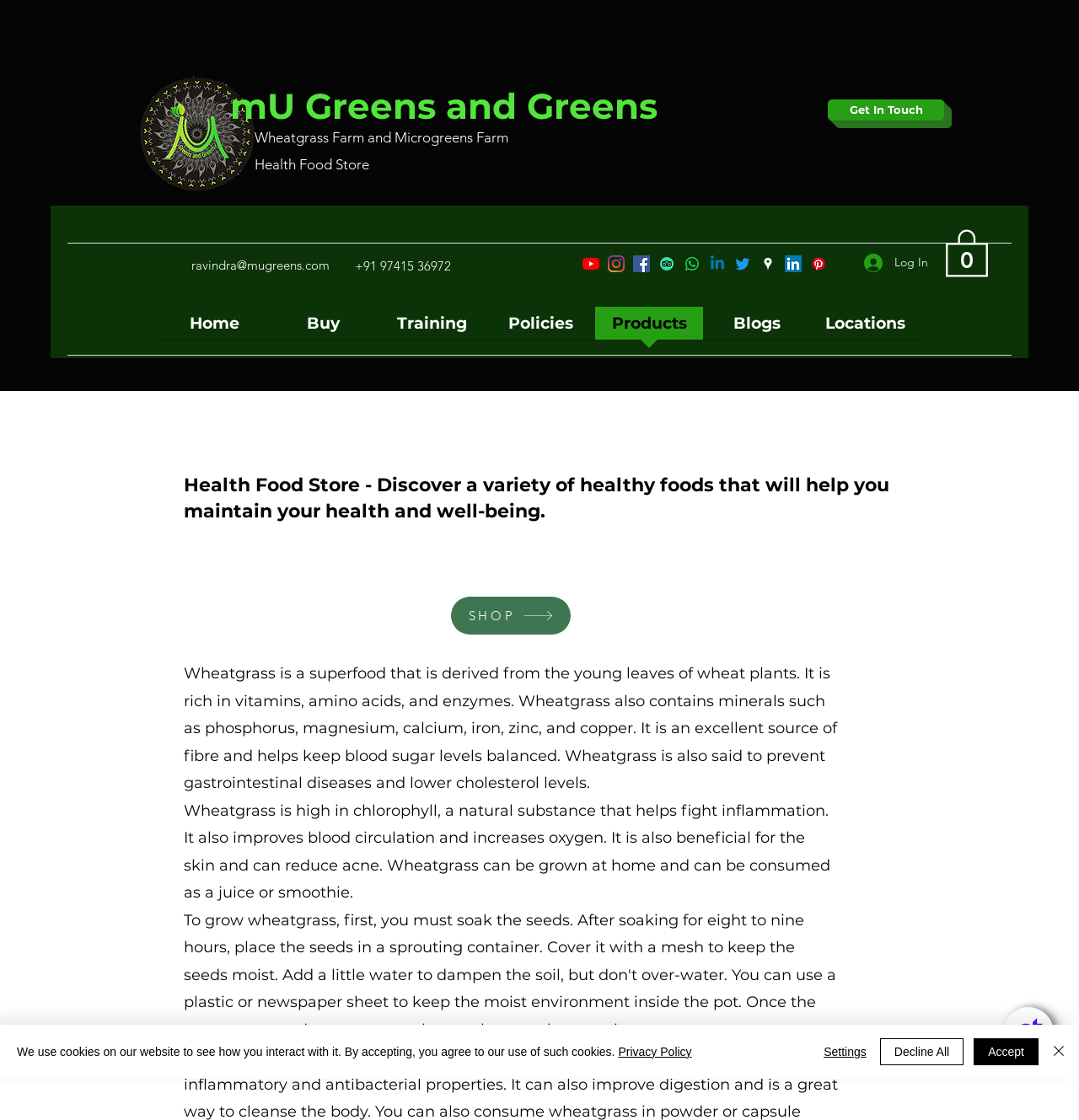Locate the bounding box coordinates of the element I should click to achieve the following instruction: "Click the Microgreens and Wheatgrass Bangalore logo".

[0.129, 0.068, 0.237, 0.17]